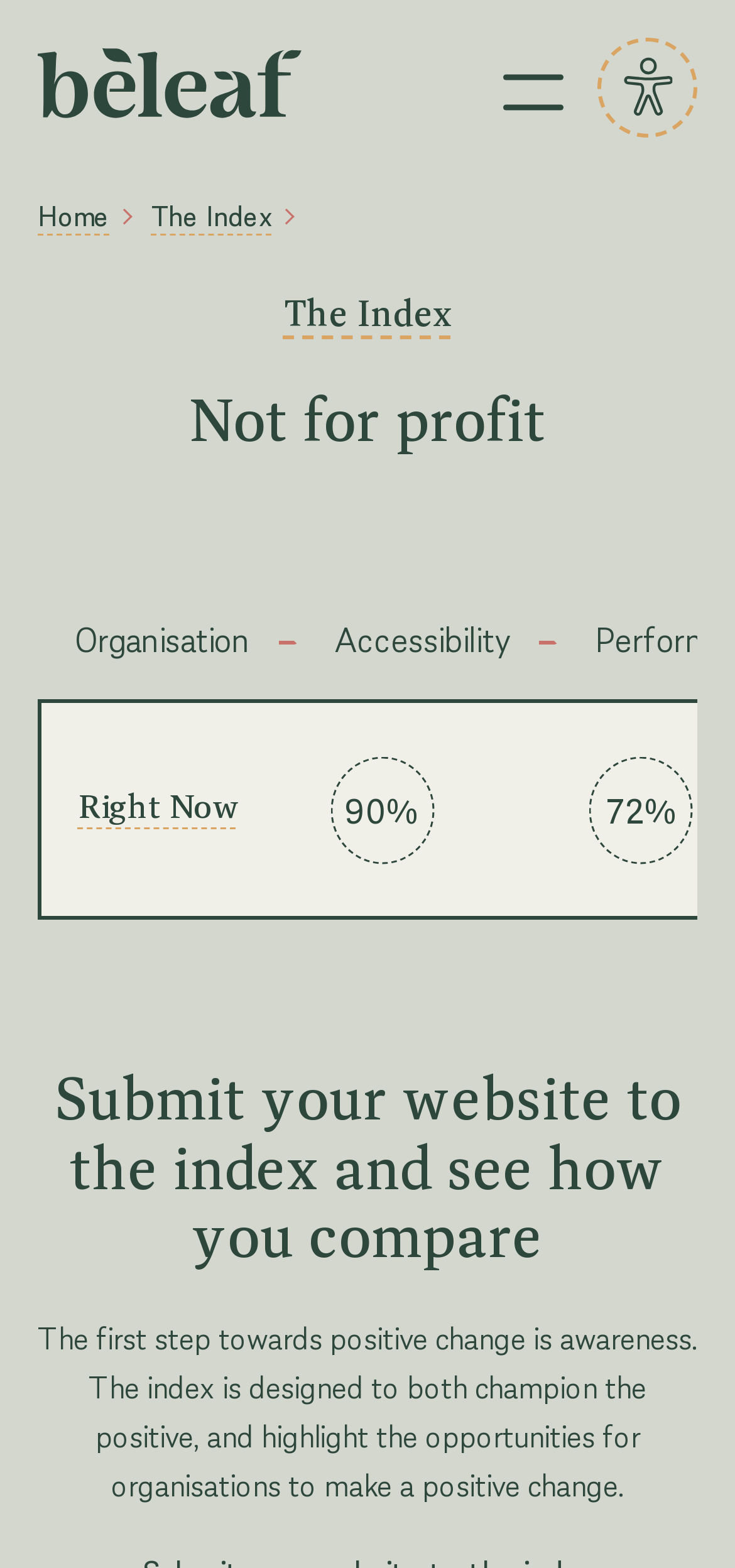Specify the bounding box coordinates of the area that needs to be clicked to achieve the following instruction: "Click the 'Beleaf' link".

[0.051, 0.024, 0.41, 0.088]